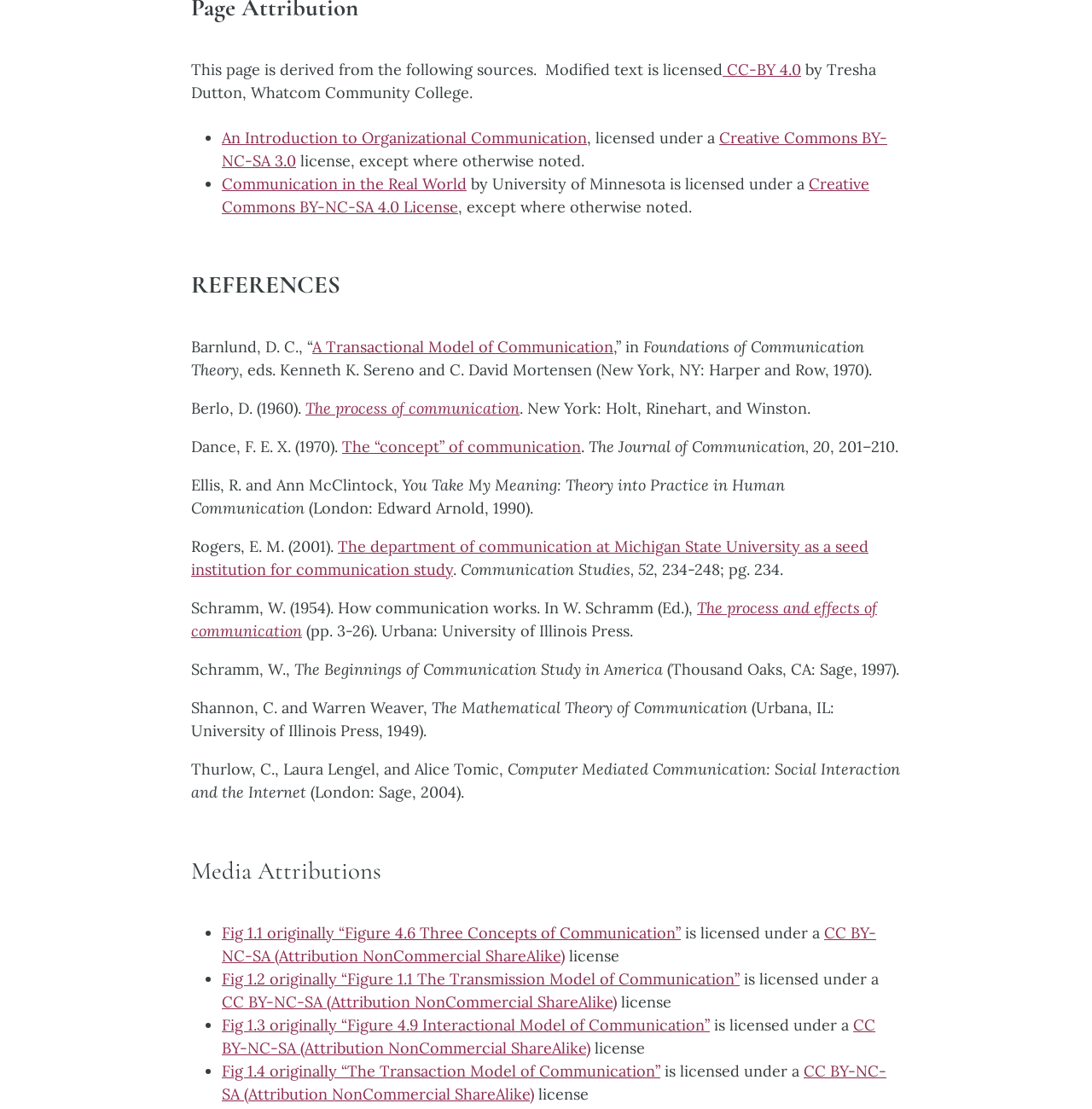What is the license of the figure 1.1?
Using the image as a reference, answer the question with a short word or phrase.

CC BY-NC-SA